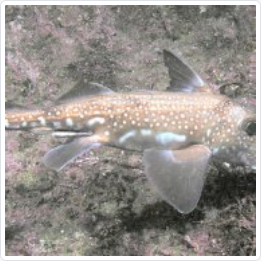Examine the image carefully and respond to the question with a detailed answer: 
What behavior is the Shortnose Sucker known for?

According to the image description, the Shortnose Sucker is known for its migratory behavior, which involves seeking out specific spawning grounds, indicating that the fish has a natural instinct to move between different locations in search of suitable breeding areas.